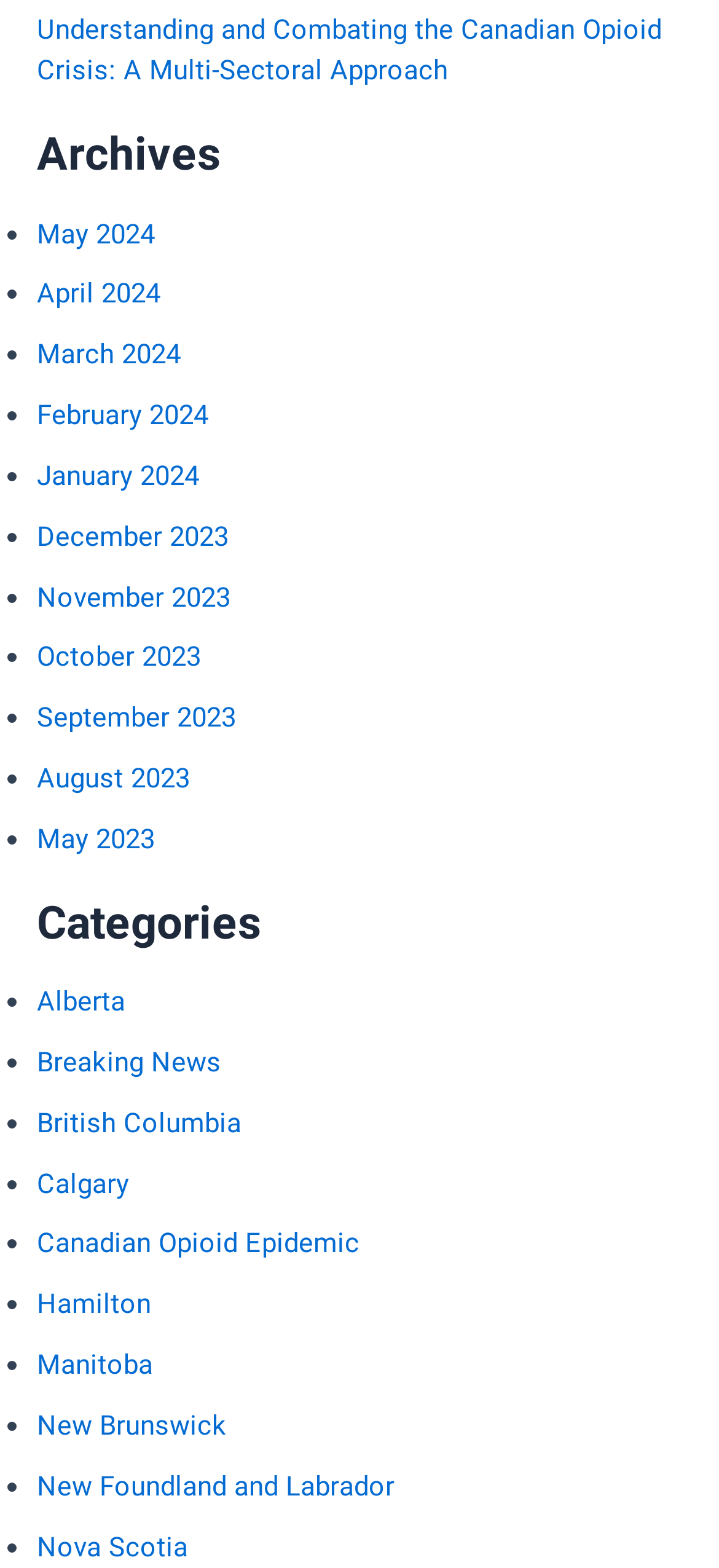How many categories are listed?
Please respond to the question with a detailed and well-explained answer.

I counted the number of links under the 'Categories' heading, and there are 10 links, each representing a category.